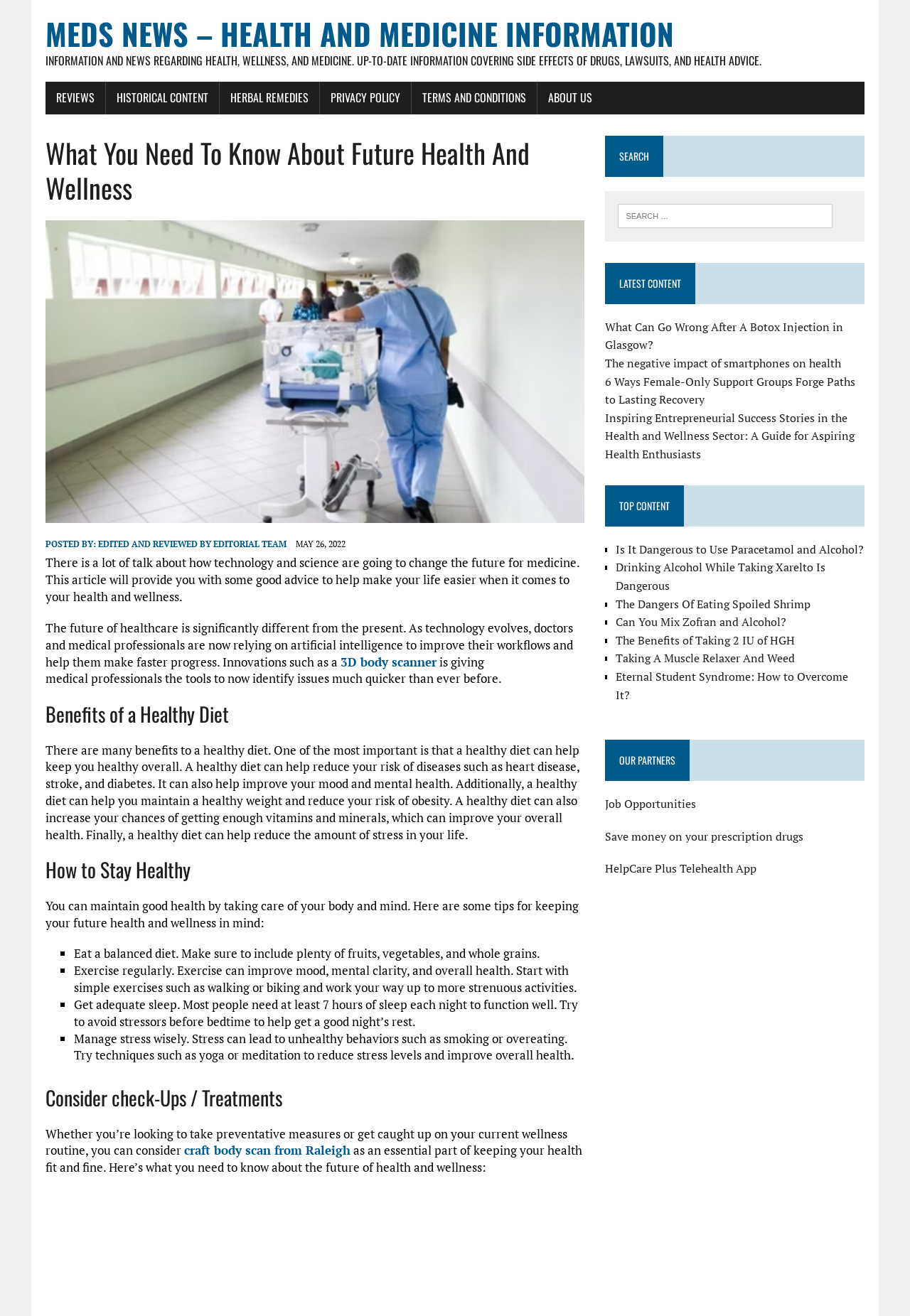What is recommended for improving mood and mental clarity?
Identify the answer in the screenshot and reply with a single word or phrase.

Exercise regularly